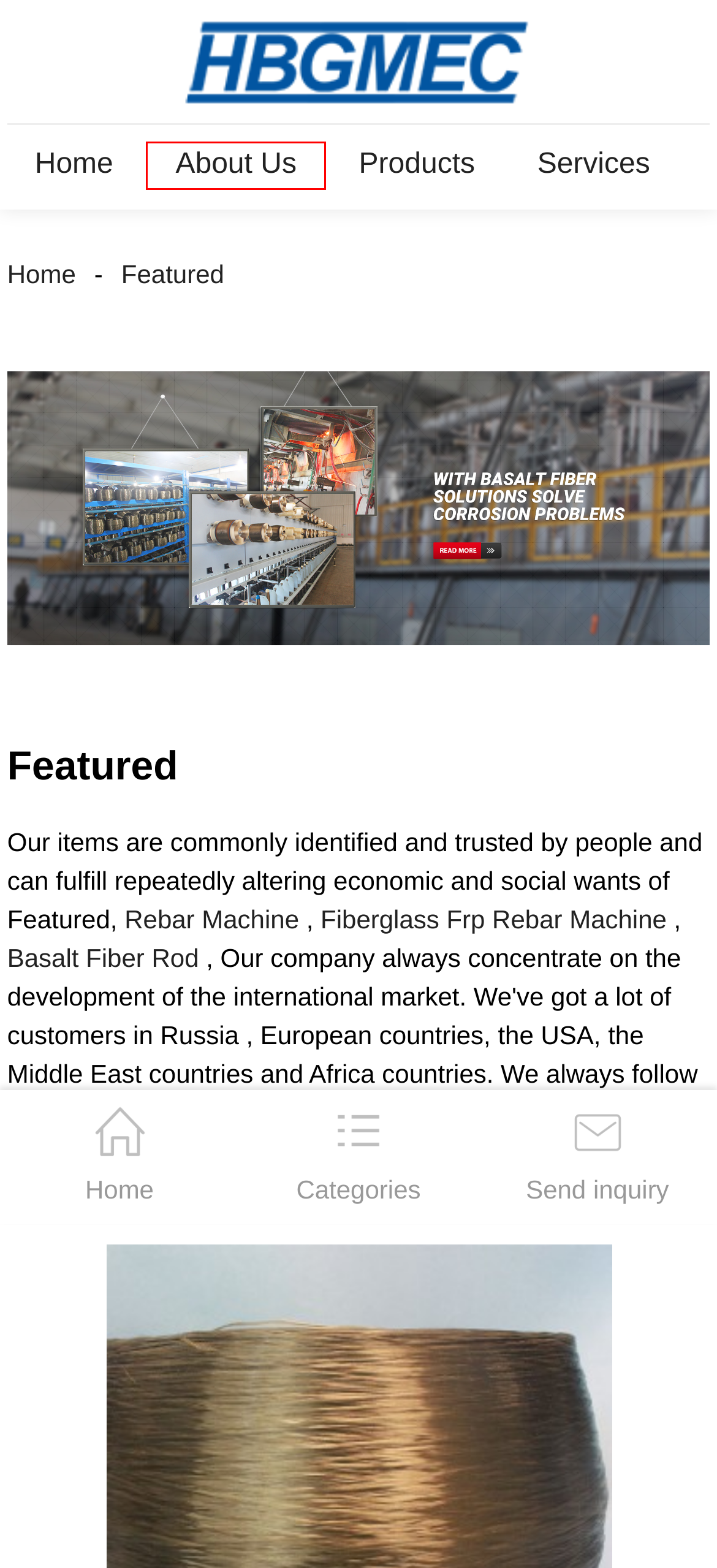Review the screenshot of a webpage which includes a red bounding box around an element. Select the description that best fits the new webpage once the element in the bounding box is clicked. Here are the candidates:
A. Products Manufacturers and Suppliers - China Products Factory
B. China Rebar Machine Factory and Manufacturers - Suppliers Cheap Price | Huabin
C. China Basalt Fiber Rod Factory and Manufacturers - Suppliers Cheap Price | Huabin
D. Basalt fiber Manufacturers and Suppliers - China Basalt fiber Factory
E. Basalt fiber, Filament winding machine, Composite extrusion machine - Huabin
F. Services | Huabin General Machinery & Equipment Import & Export Co, Ltd.
G. About Us | Huabin General Machinery & Equipment Import & Export Co, Ltd.
H. China Fiberglass Frp Rebar Machine Factory and Manufacturers - Suppliers Cheap Price | Huabin

G